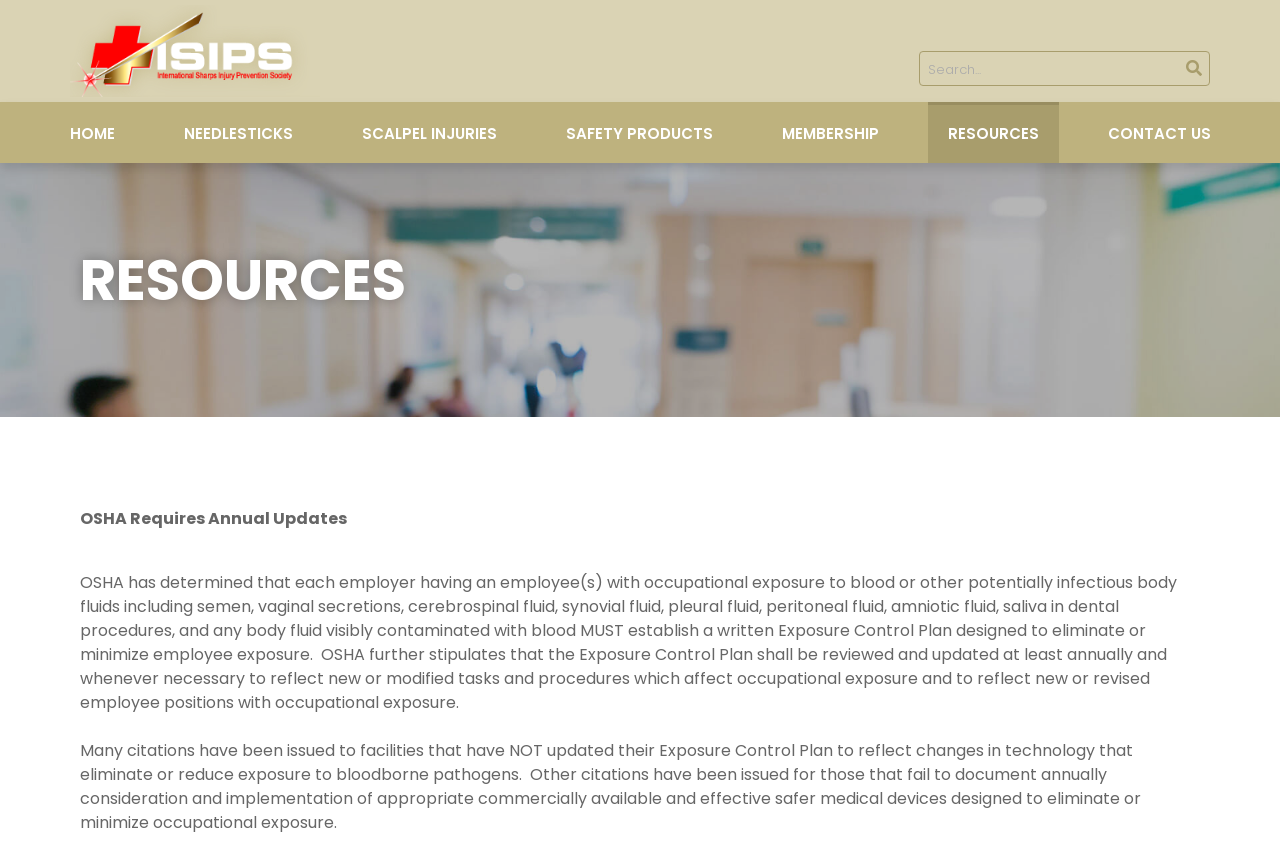Please identify the bounding box coordinates of the area that needs to be clicked to follow this instruction: "Learn about SCALPEL INJURIES".

[0.267, 0.121, 0.404, 0.193]